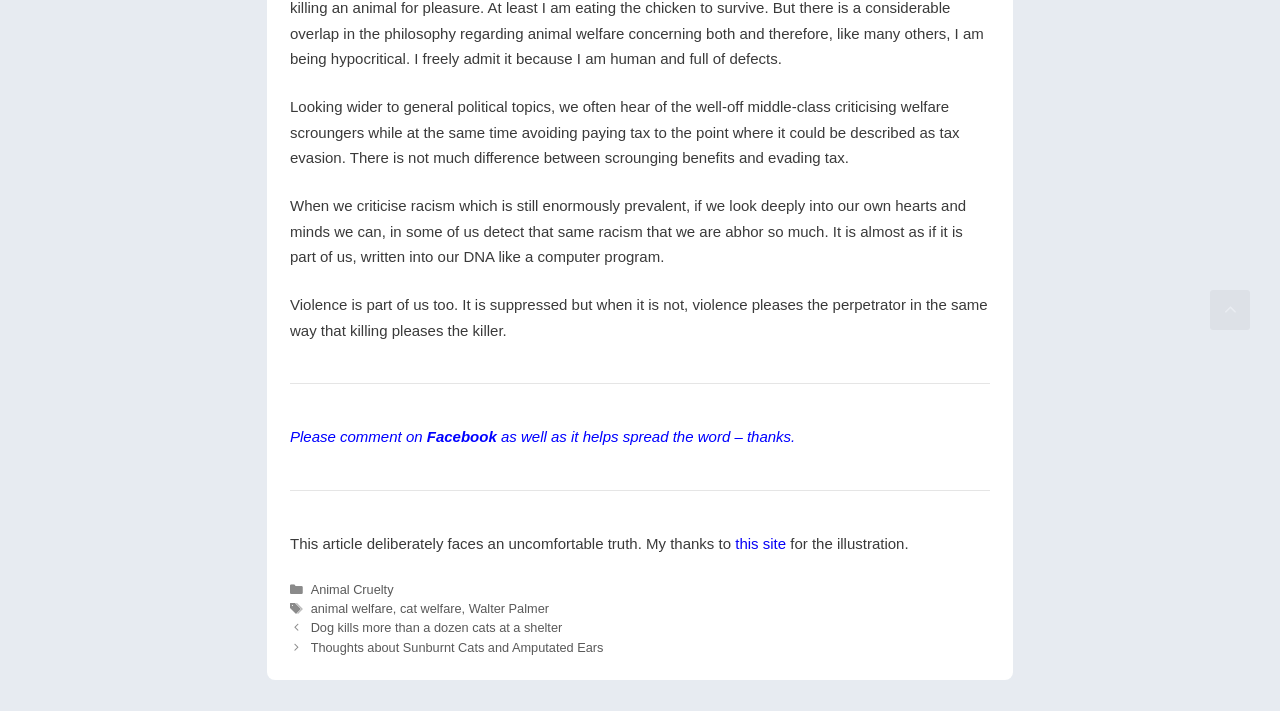What is the purpose of the 'Please comment on' section?
Could you answer the question with a detailed and thorough explanation?

The section contains text 'Please comment on' followed by 'Facebook' and 'as well as it helps spread the word – thanks.' This suggests that the purpose of this section is to encourage readers to share their comments on Facebook and help spread the word about the article.